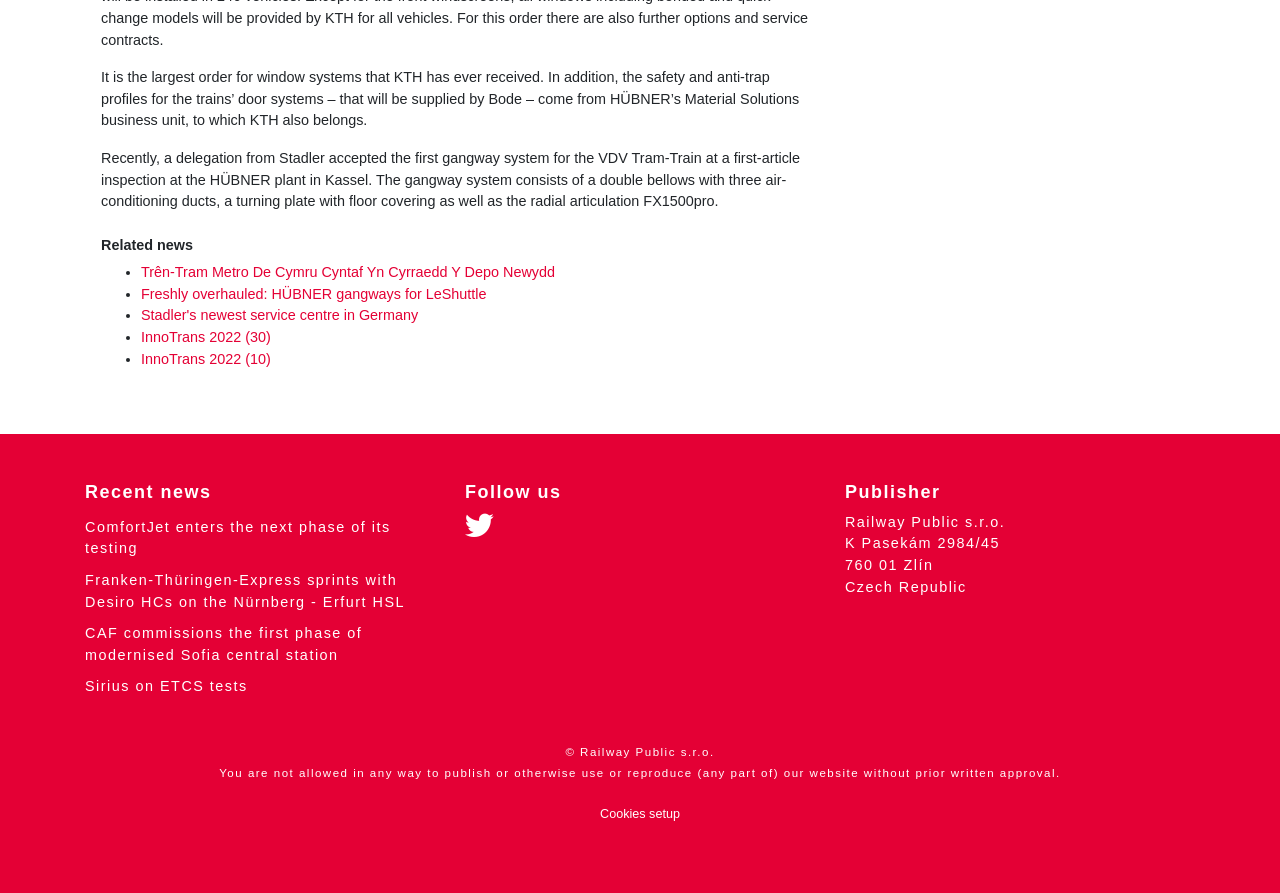Pinpoint the bounding box coordinates for the area that should be clicked to perform the following instruction: "Read related news".

[0.079, 0.265, 0.633, 0.285]